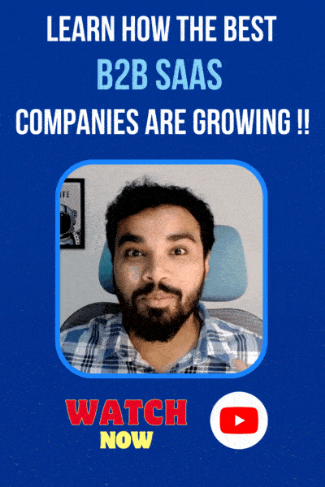Explain the image in a detailed and thorough manner.

An engaging promotional graphic inviting viewers to explore the world of B2B SaaS companies. The bold text at the top reads, "LEARN HOW THE BEST B2B SAAS COMPANIES ARE GROWING !!" Below, there's a charismatic individual with a beard, seated against a light background, aimed at capturing the audience's attention. A call-to-action button featuring the phrase "WATCH NOW" is prominently displayed in a vibrant red, adjacent to a recognizable YouTube logo, suggesting that viewers can access insightful content on this topic by clicking through. The overall design uses a vibrant blue background, enhancing visibility and interest.